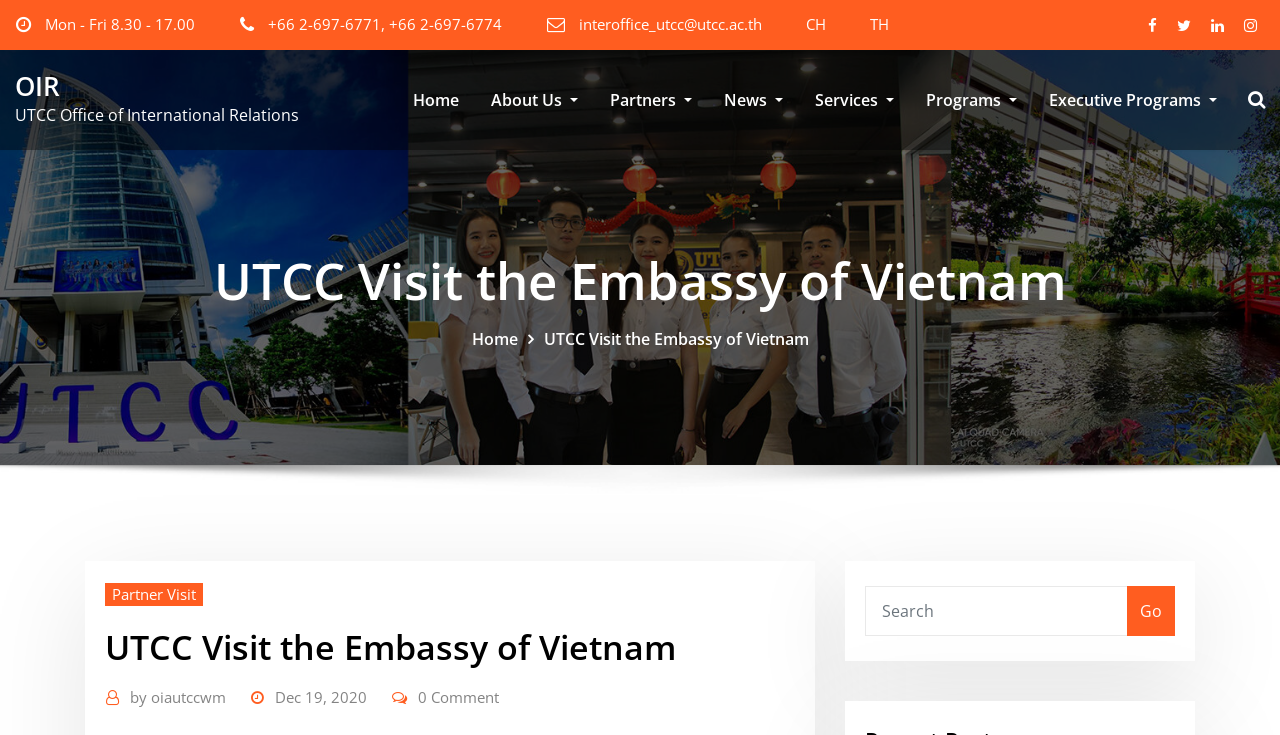Please analyze the image and give a detailed answer to the question:
What are the main sections of the UTCC website?

The main sections of the UTCC website can be found on the top navigation bar, where there are links to 'Home', 'About Us', 'Partners', 'News', 'Services', 'Programs', and 'Executive Programs'.